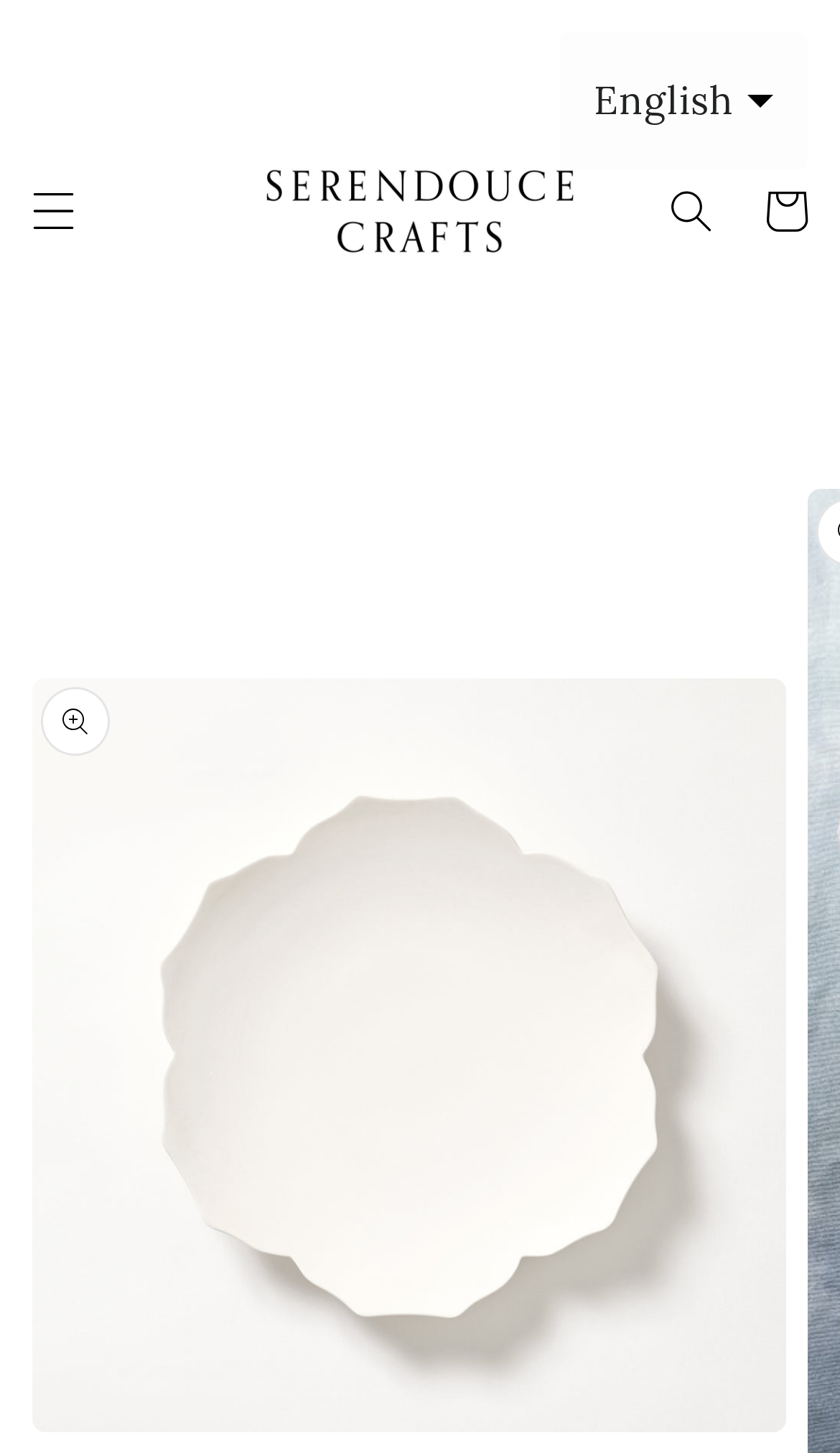Can you find and generate the webpage's heading?

Kiwakoto Yuri Snow M